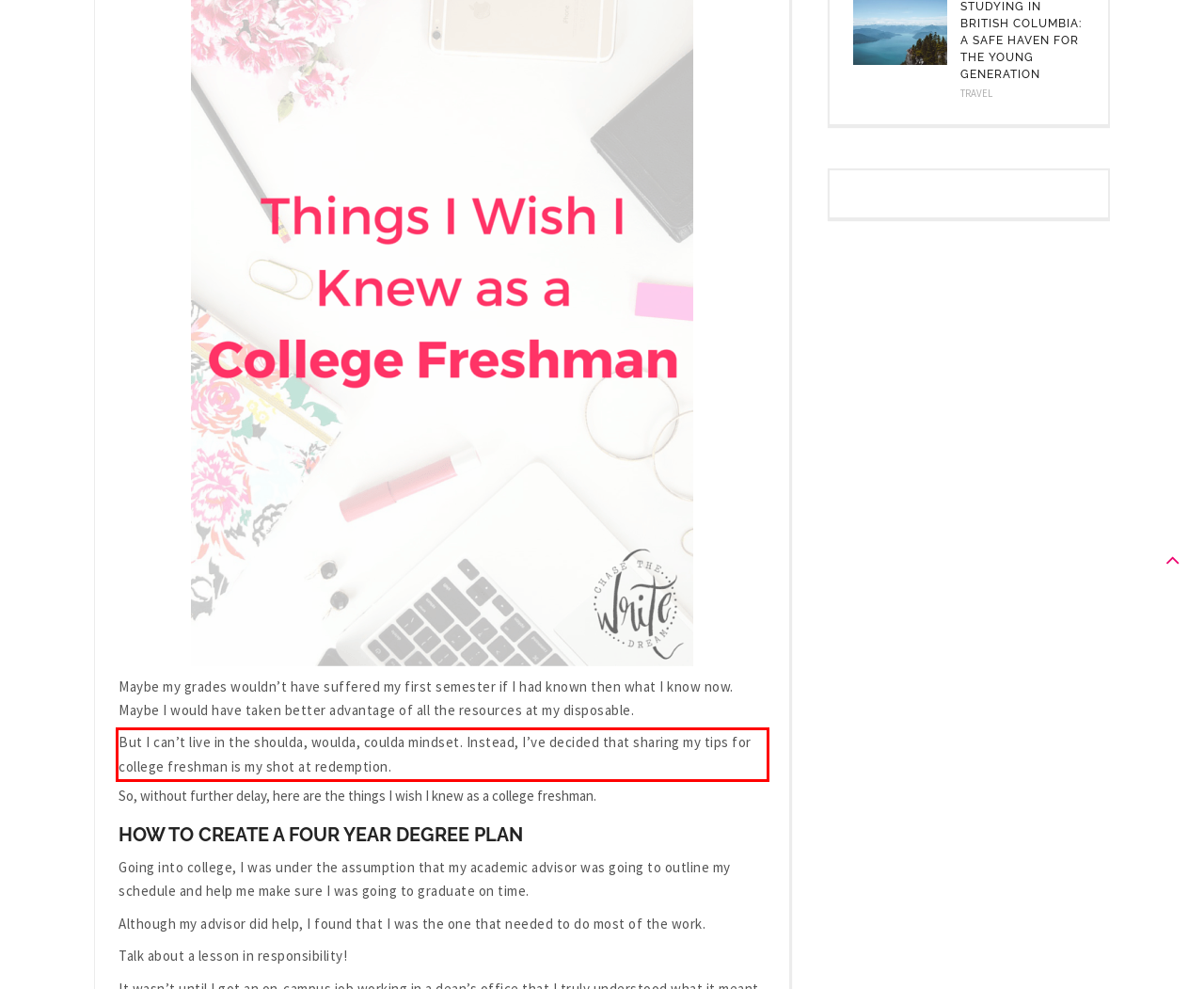From the given screenshot of a webpage, identify the red bounding box and extract the text content within it.

But I can’t live in the shoulda, woulda, coulda mindset. Instead, I’ve decided that sharing my tips for college freshman is my shot at redemption.